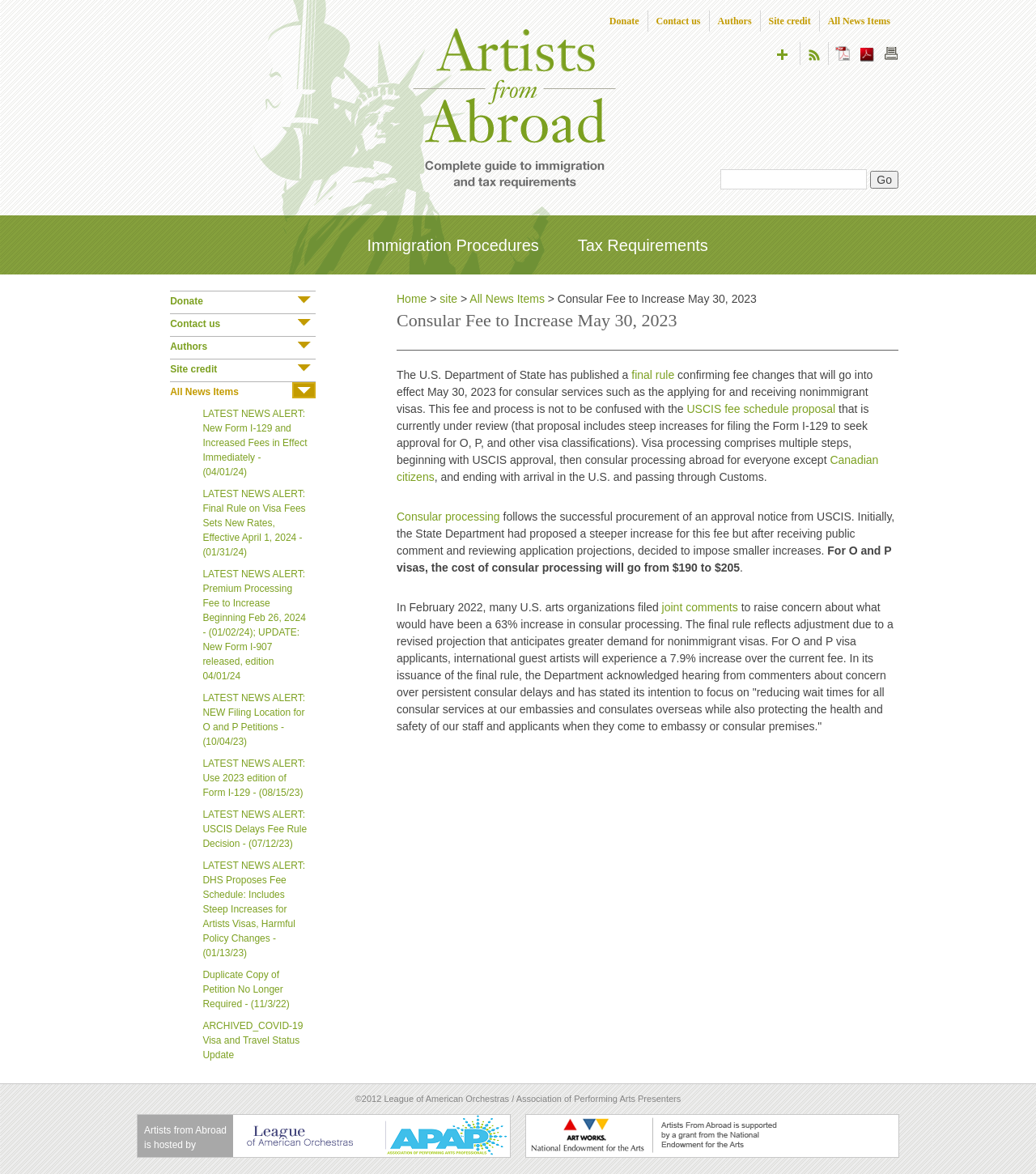Determine the bounding box coordinates for the clickable element to execute this instruction: "Learn about Consular Fee to Increase May 30, 2023". Provide the coordinates as four float numbers between 0 and 1, i.e., [left, top, right, bottom].

[0.383, 0.262, 0.867, 0.299]